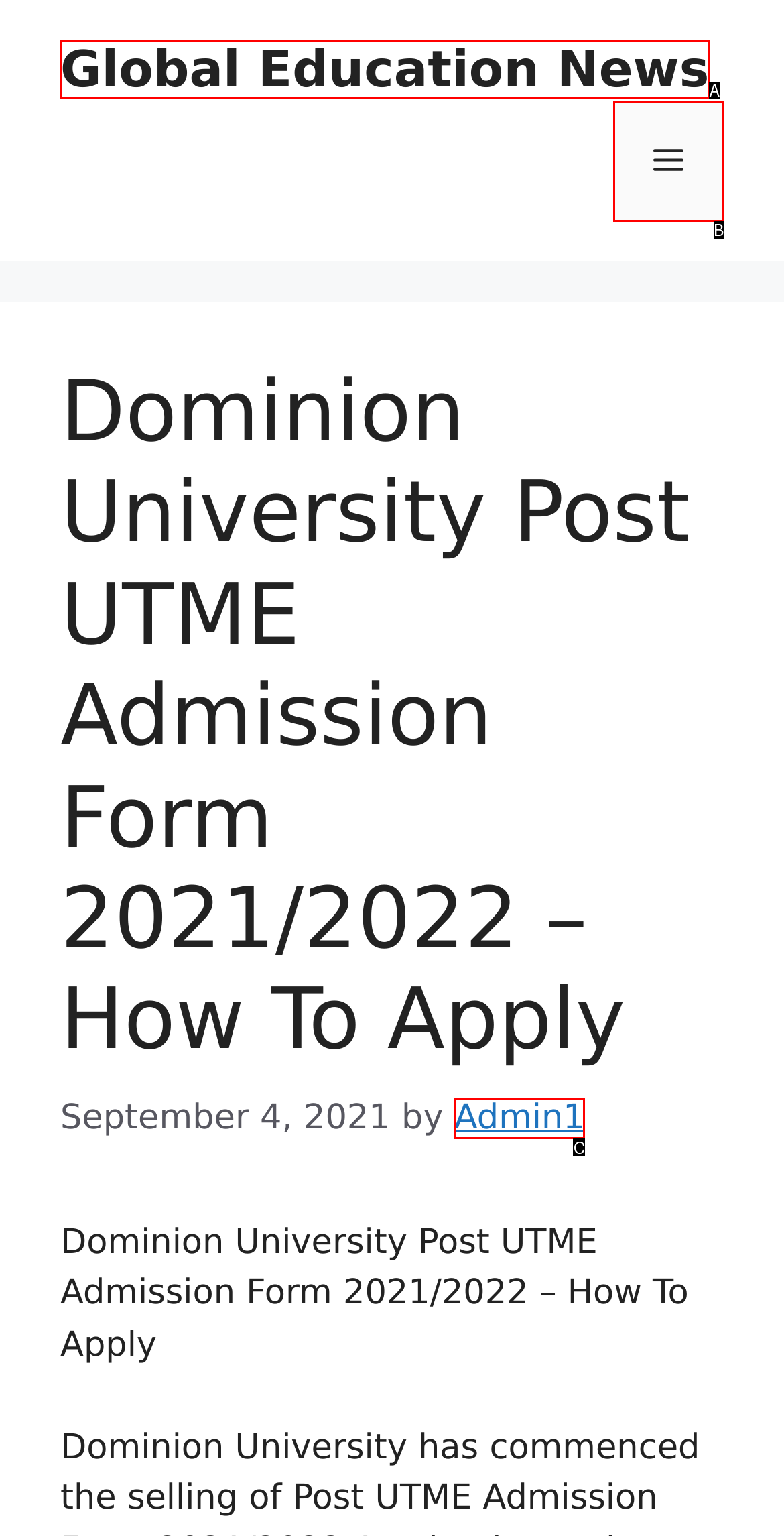Choose the option that best matches the element: Menu
Respond with the letter of the correct option.

B